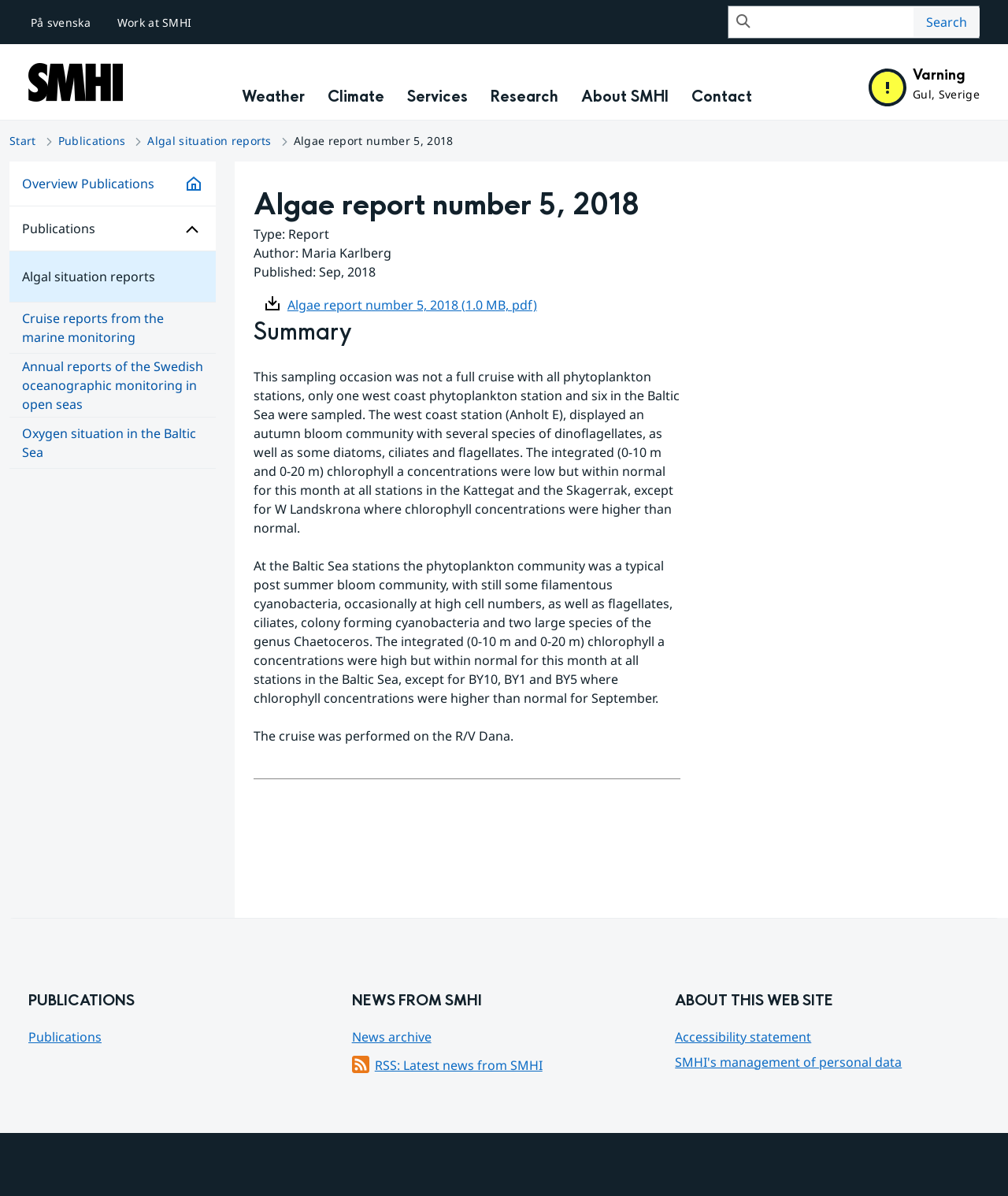Using a single word or phrase, answer the following question: 
Who is the author of the report?

Maria Karlberg